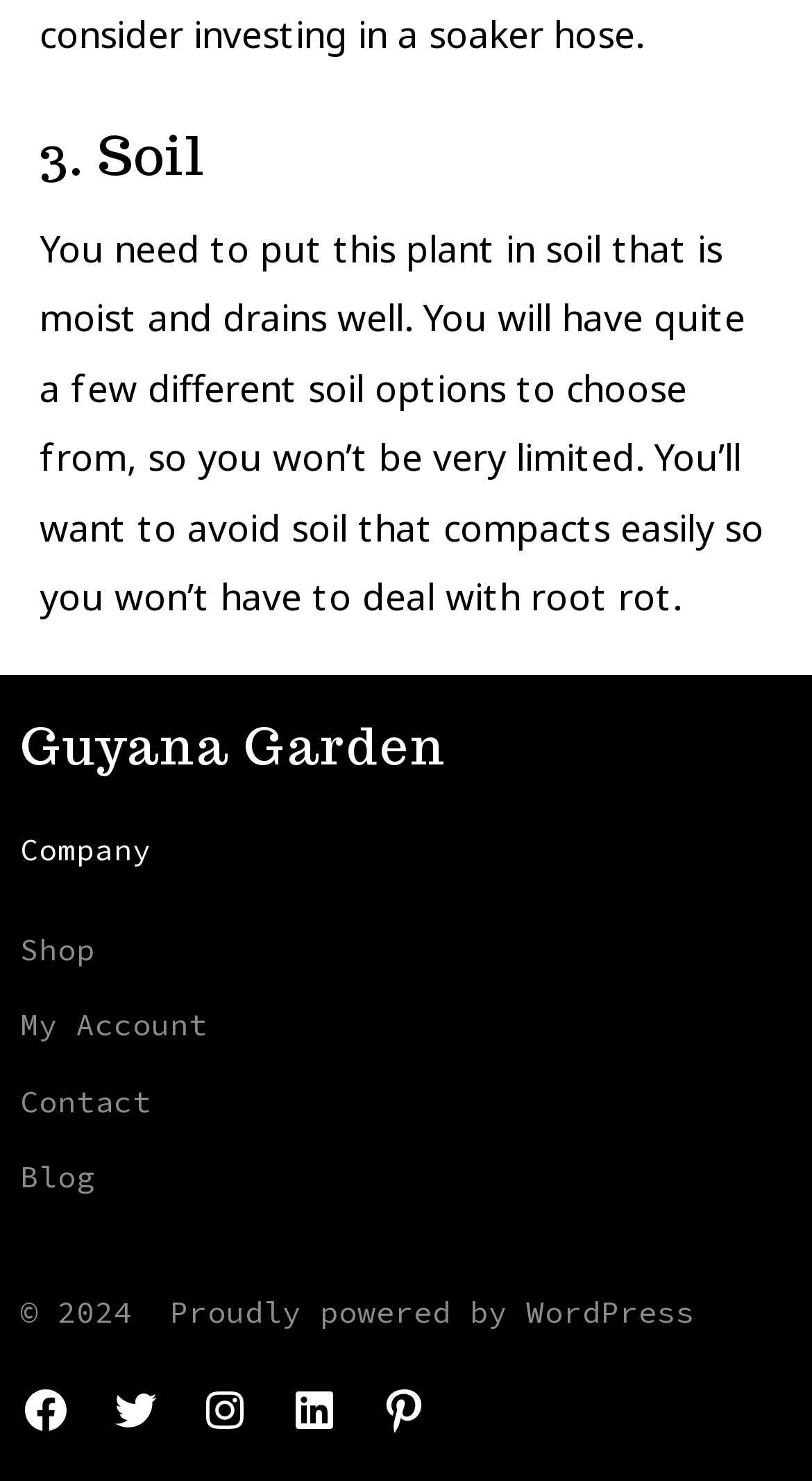Locate the bounding box coordinates of the segment that needs to be clicked to meet this instruction: "Click on 'Guyana Garden'".

[0.024, 0.485, 0.551, 0.532]